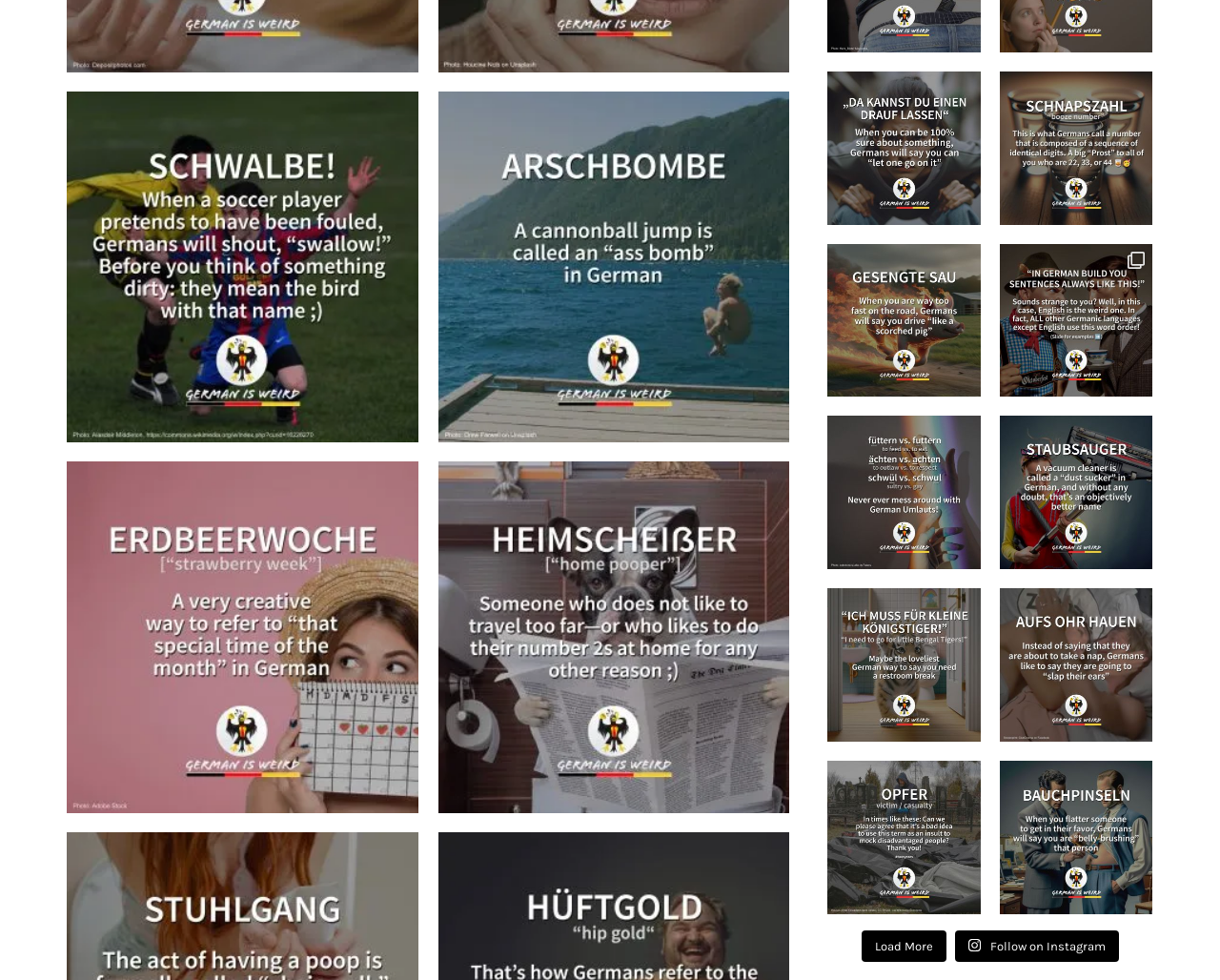Can you specify the bounding box coordinates of the area that needs to be clicked to fulfill the following instruction: "Click on the link to learn more about Schwalbe"?

[0.055, 0.093, 0.343, 0.452]